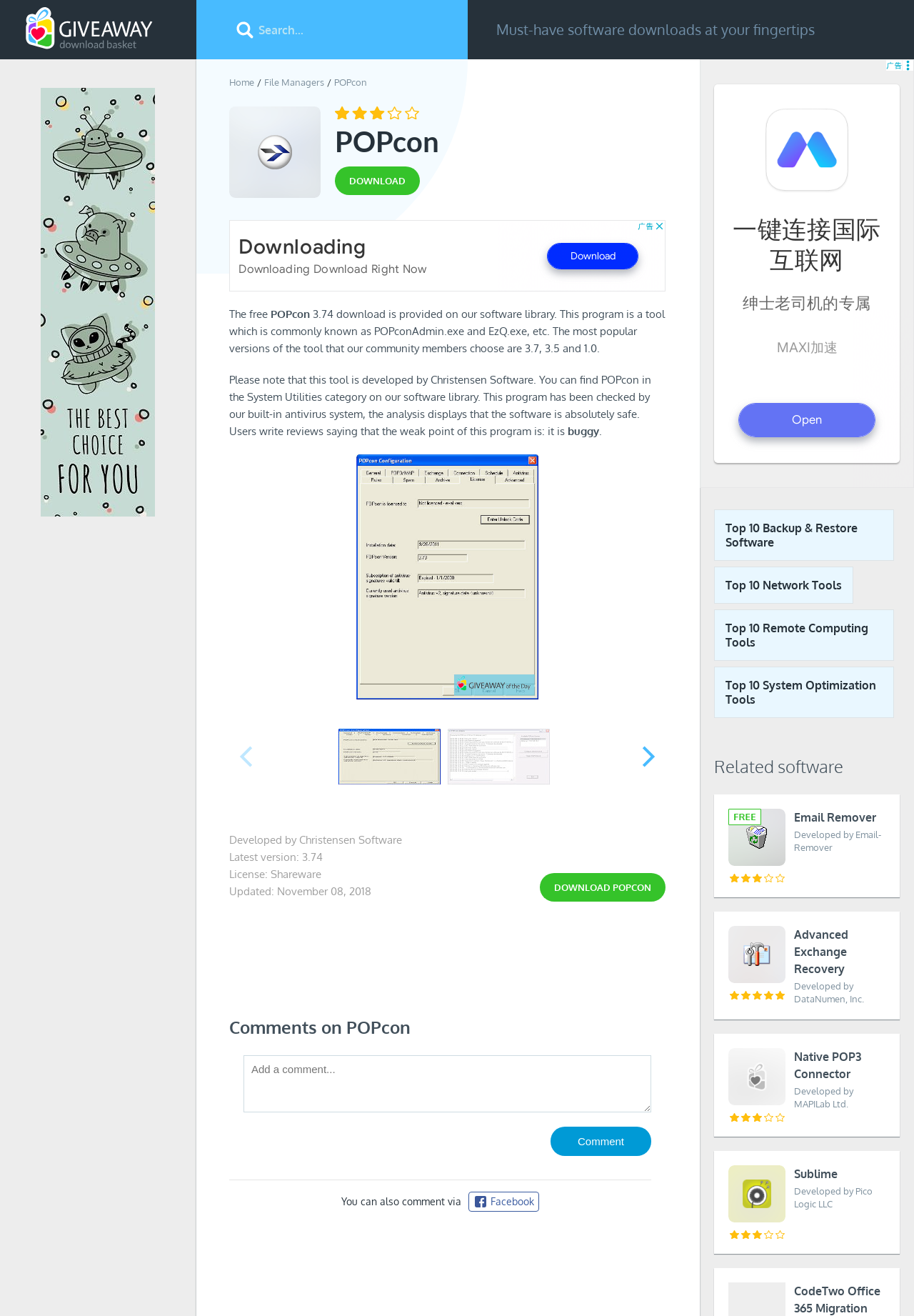Locate the bounding box coordinates of the clickable region to complete the following instruction: "Download POPcon."

[0.366, 0.126, 0.459, 0.148]